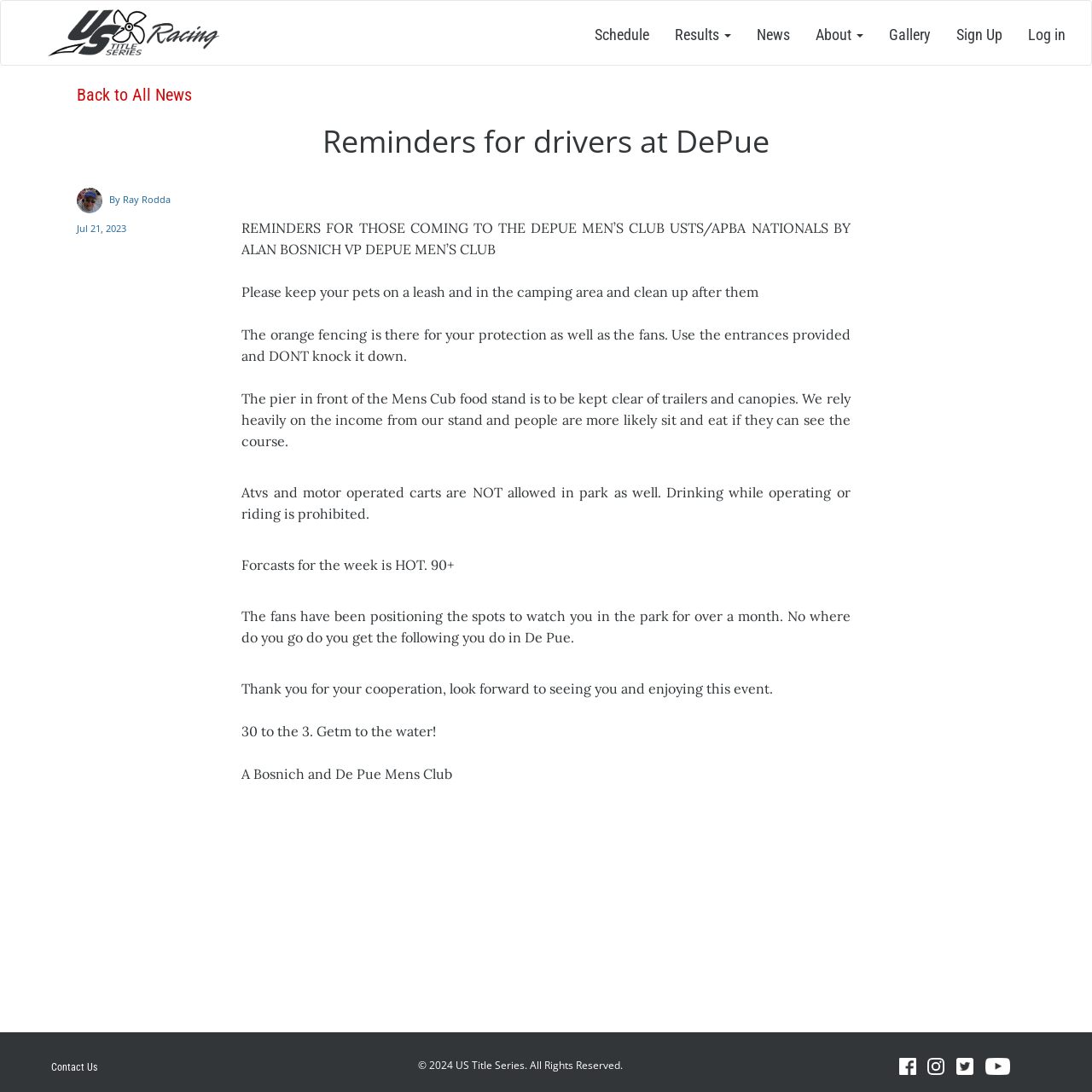What is prohibited in the park? Analyze the screenshot and reply with just one word or a short phrase.

ATVs and motor operated carts